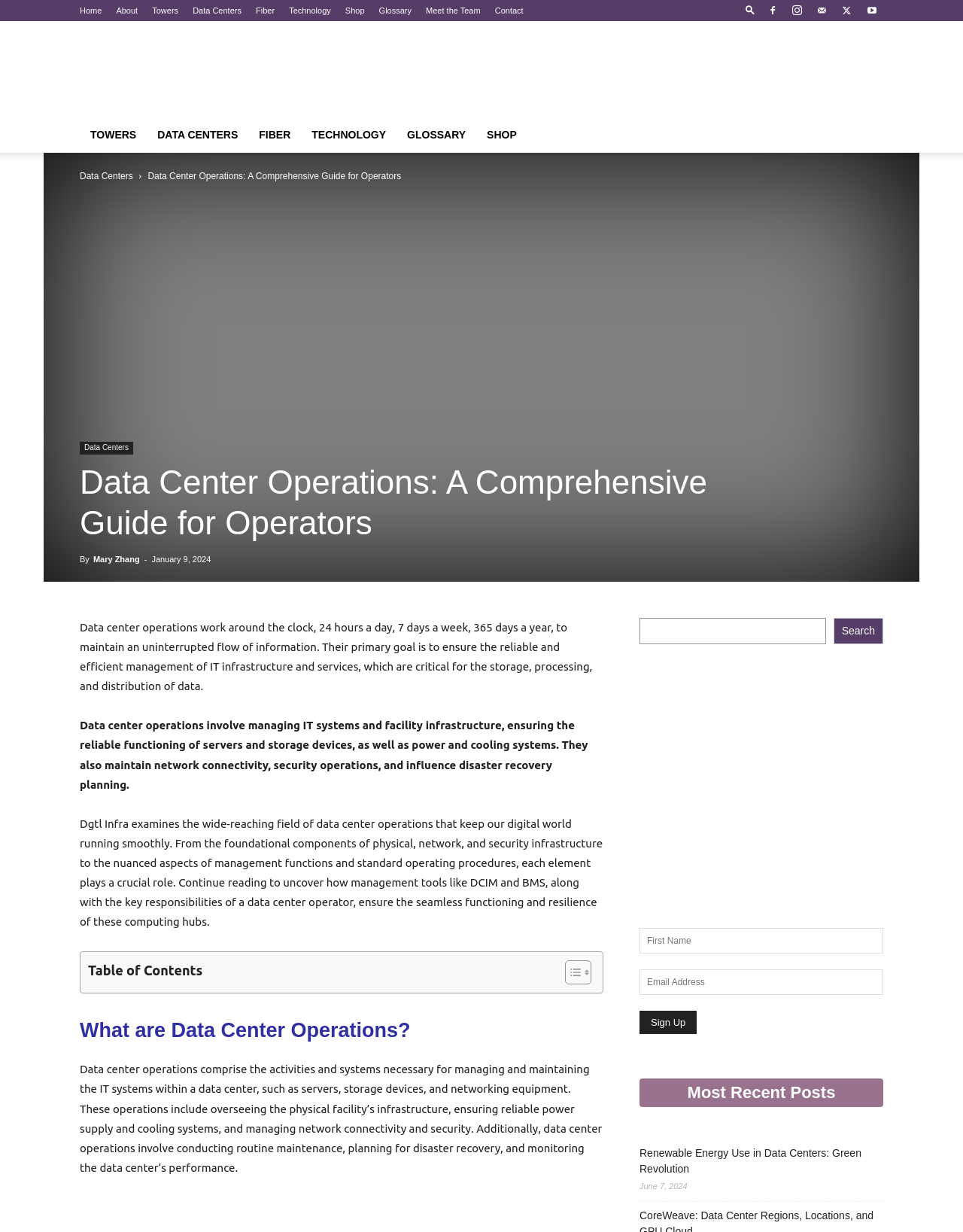Reply to the question with a single word or phrase:
What is the purpose of disaster recovery planning in data center operations?

ensure seamless functioning